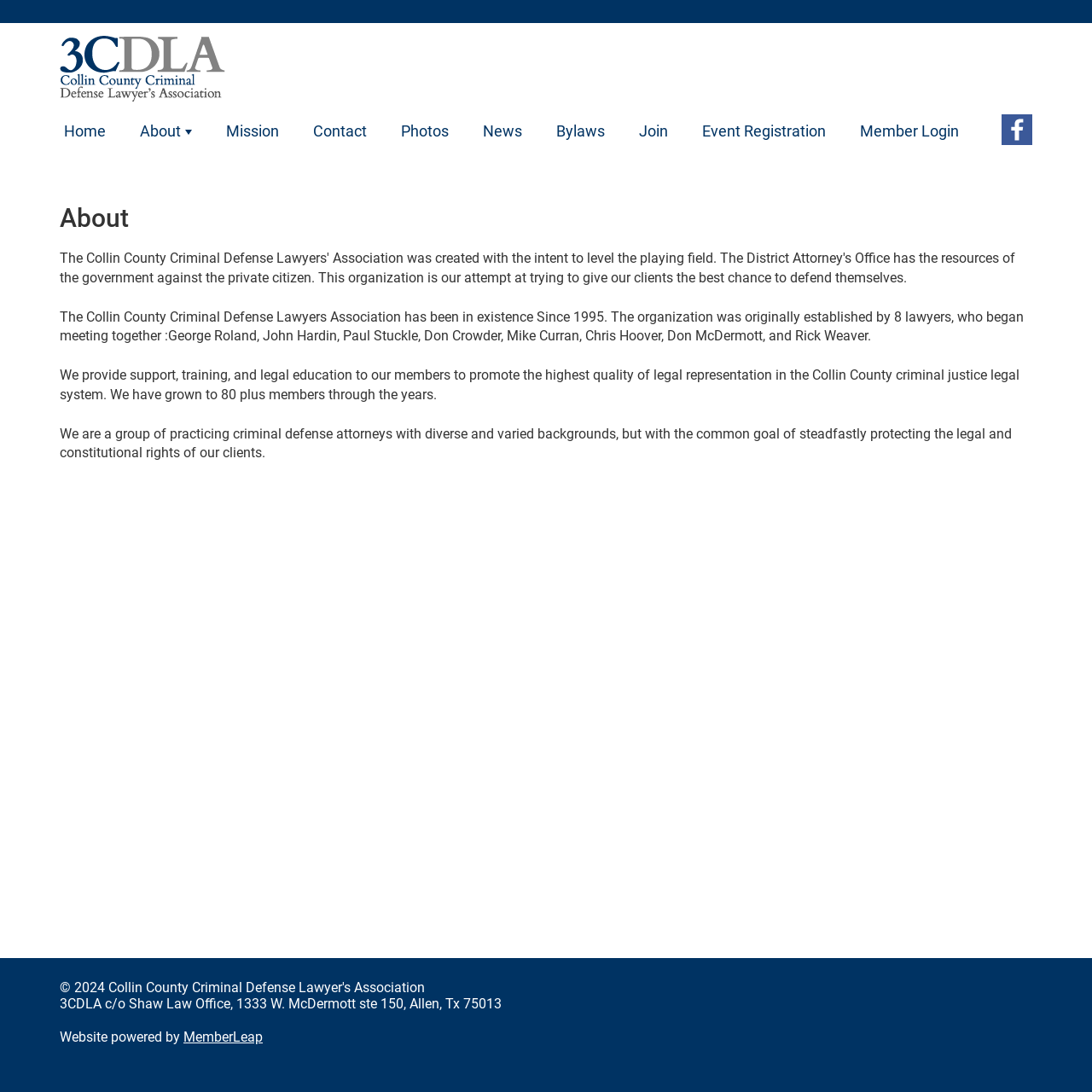Can you specify the bounding box coordinates of the area that needs to be clicked to fulfill the following instruction: "Click the Member Login link"?

[0.772, 0.101, 0.894, 0.14]